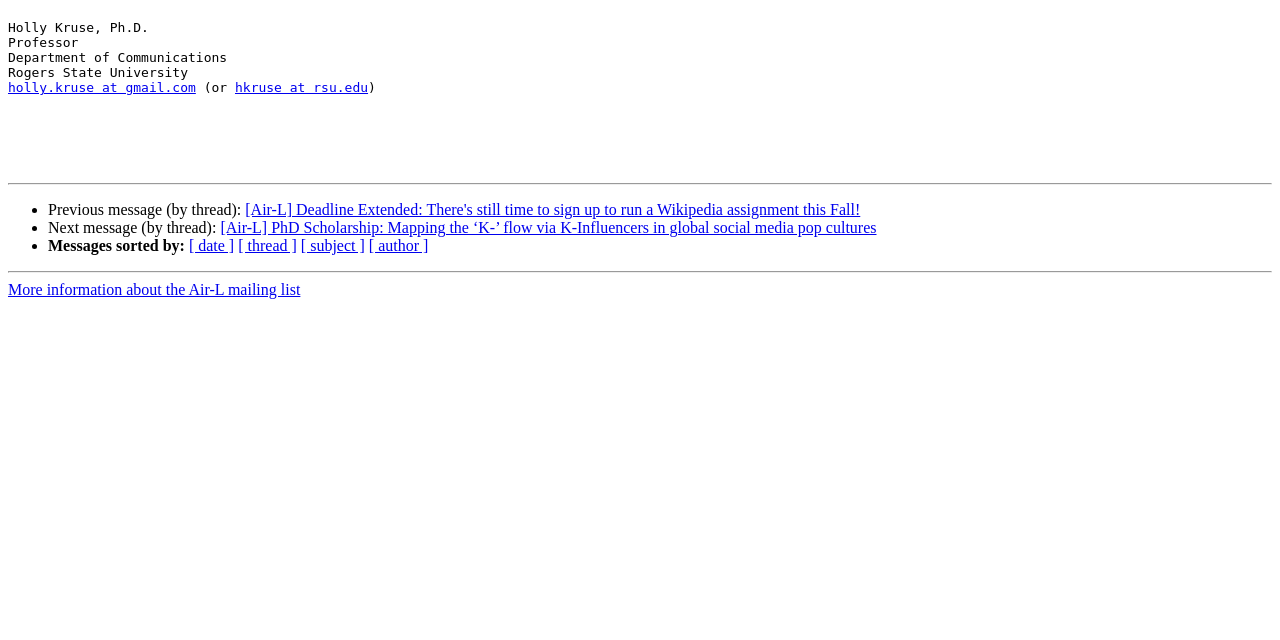Please provide the bounding box coordinate of the region that matches the element description: [ subject ]. Coordinates should be in the format (top-left x, top-left y, bottom-right x, bottom-right y) and all values should be between 0 and 1.

[0.235, 0.371, 0.285, 0.398]